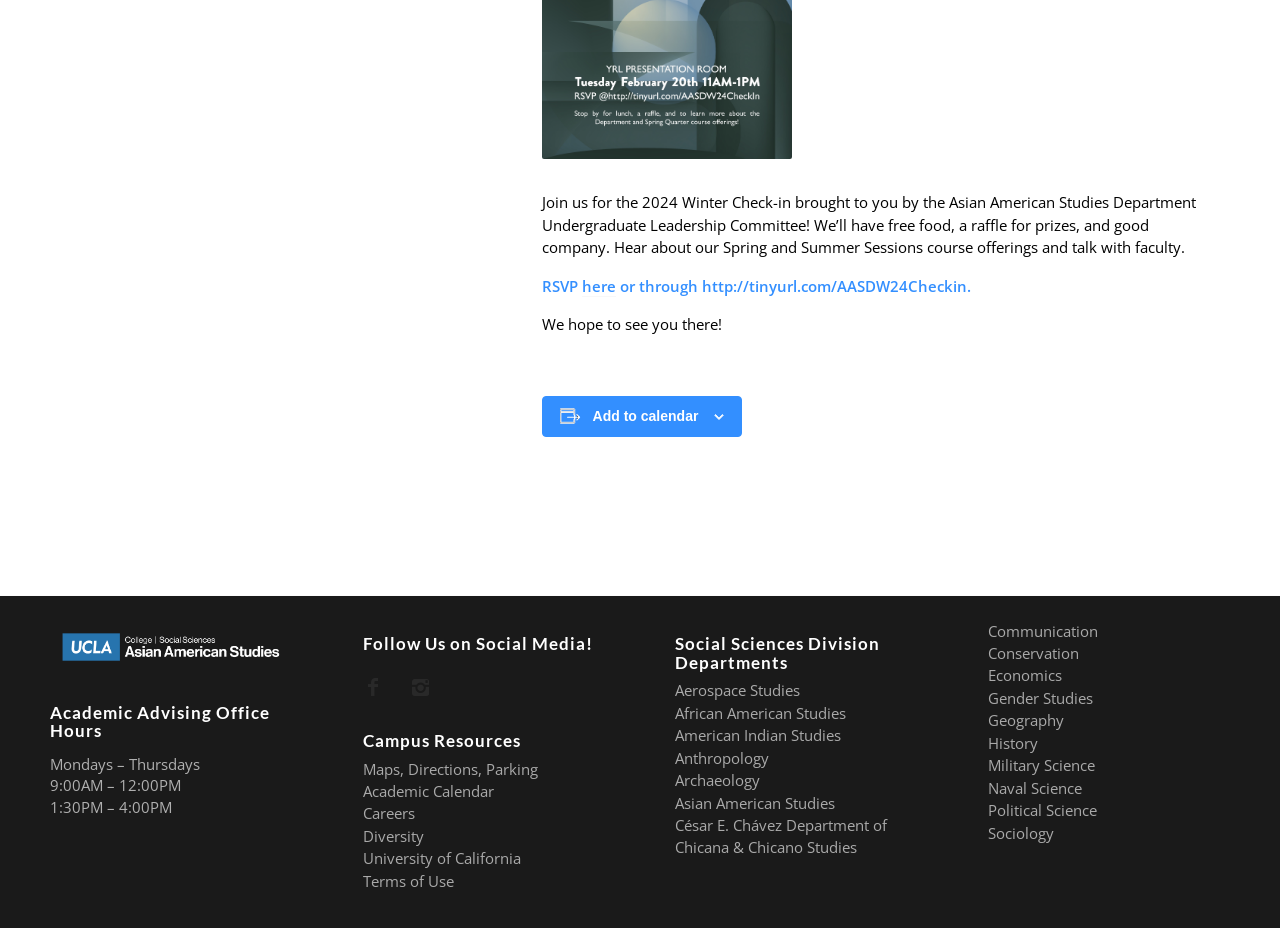Using the description "Academic Calendar", predict the bounding box of the relevant HTML element.

[0.283, 0.842, 0.386, 0.863]